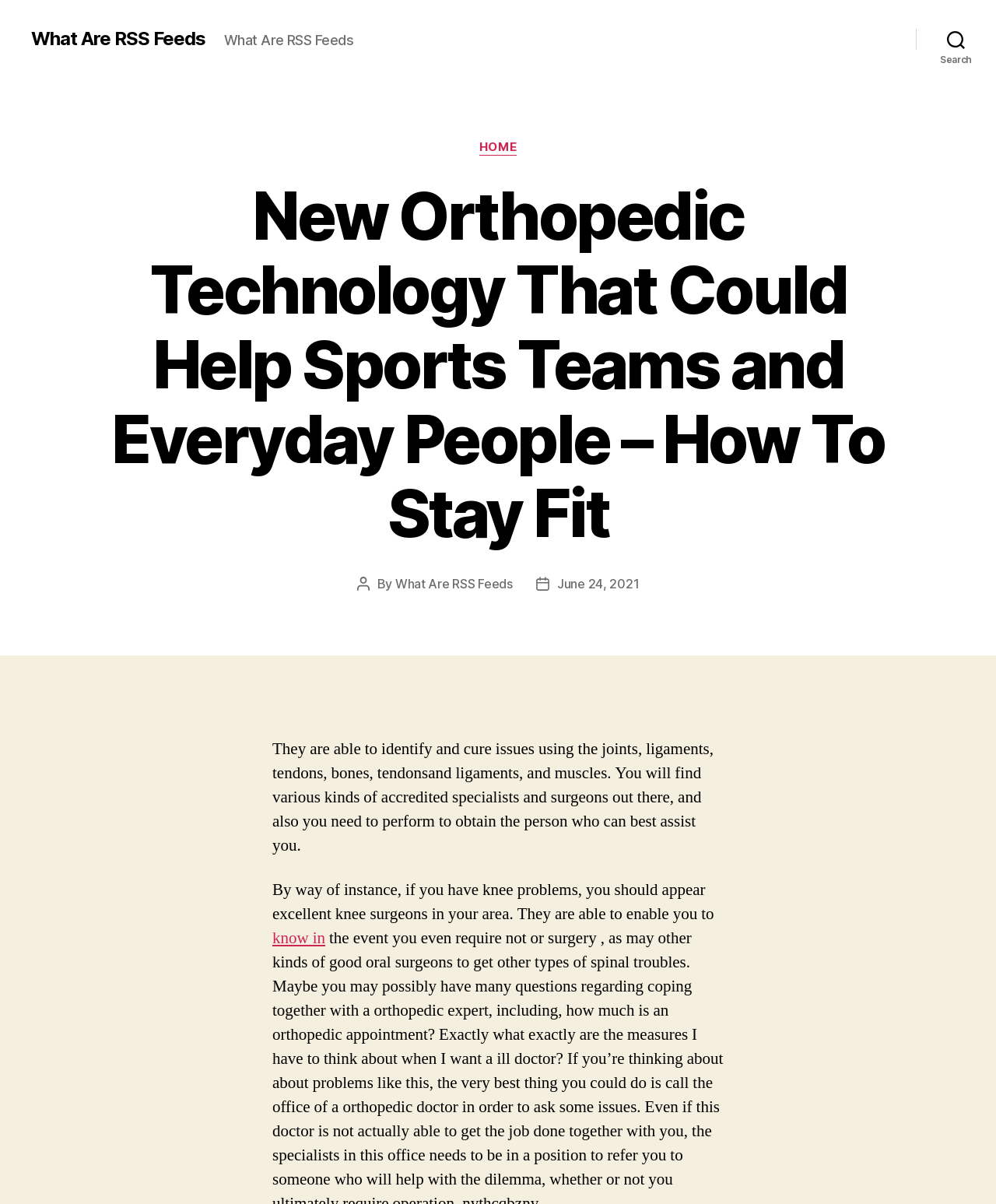What should you do if you have knee problems?
Using the screenshot, give a one-word or short phrase answer.

Find excellent knee surgeons